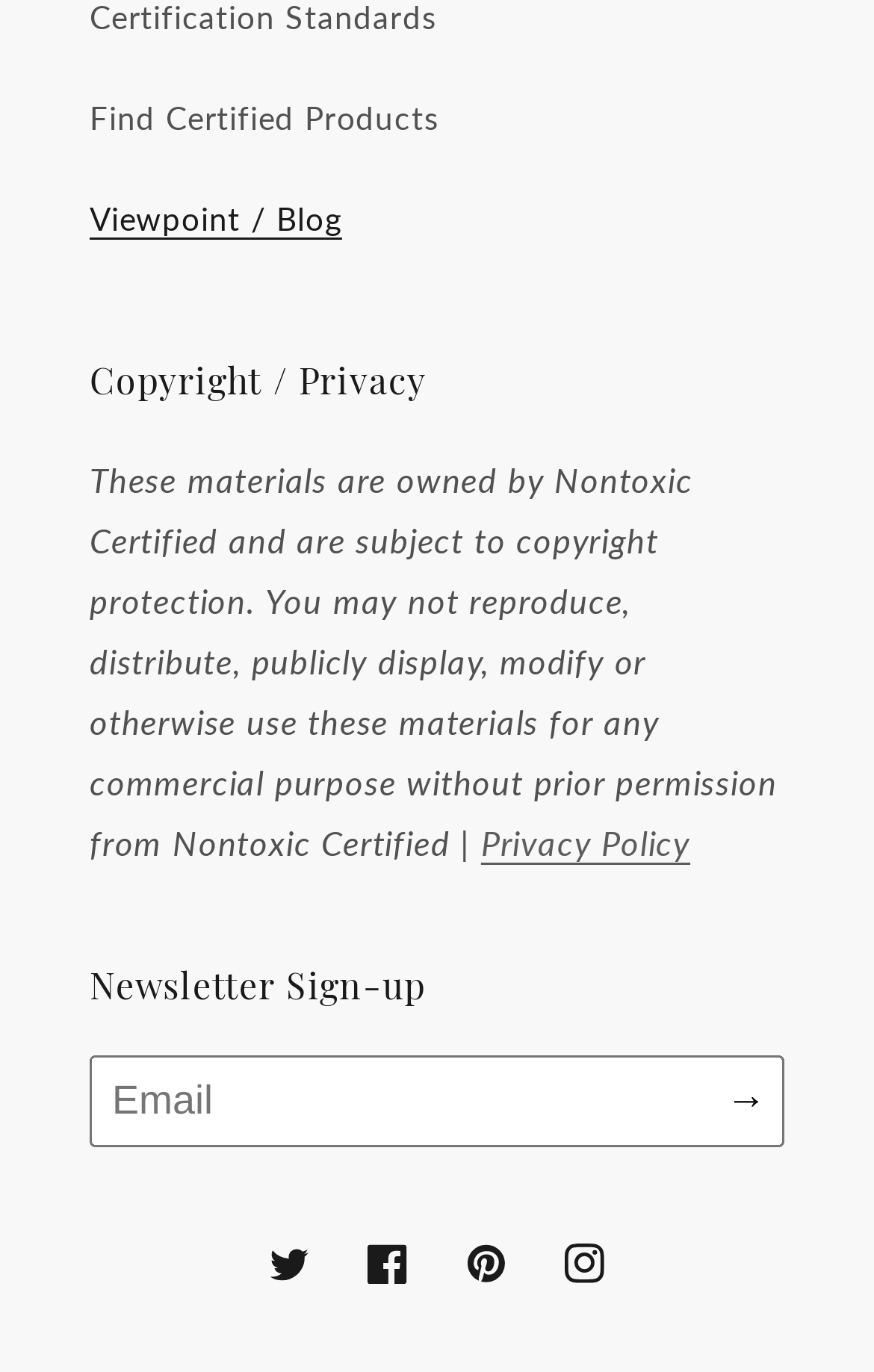Please identify the bounding box coordinates of the clickable area that will allow you to execute the instruction: "Find certified products".

[0.103, 0.049, 0.897, 0.122]